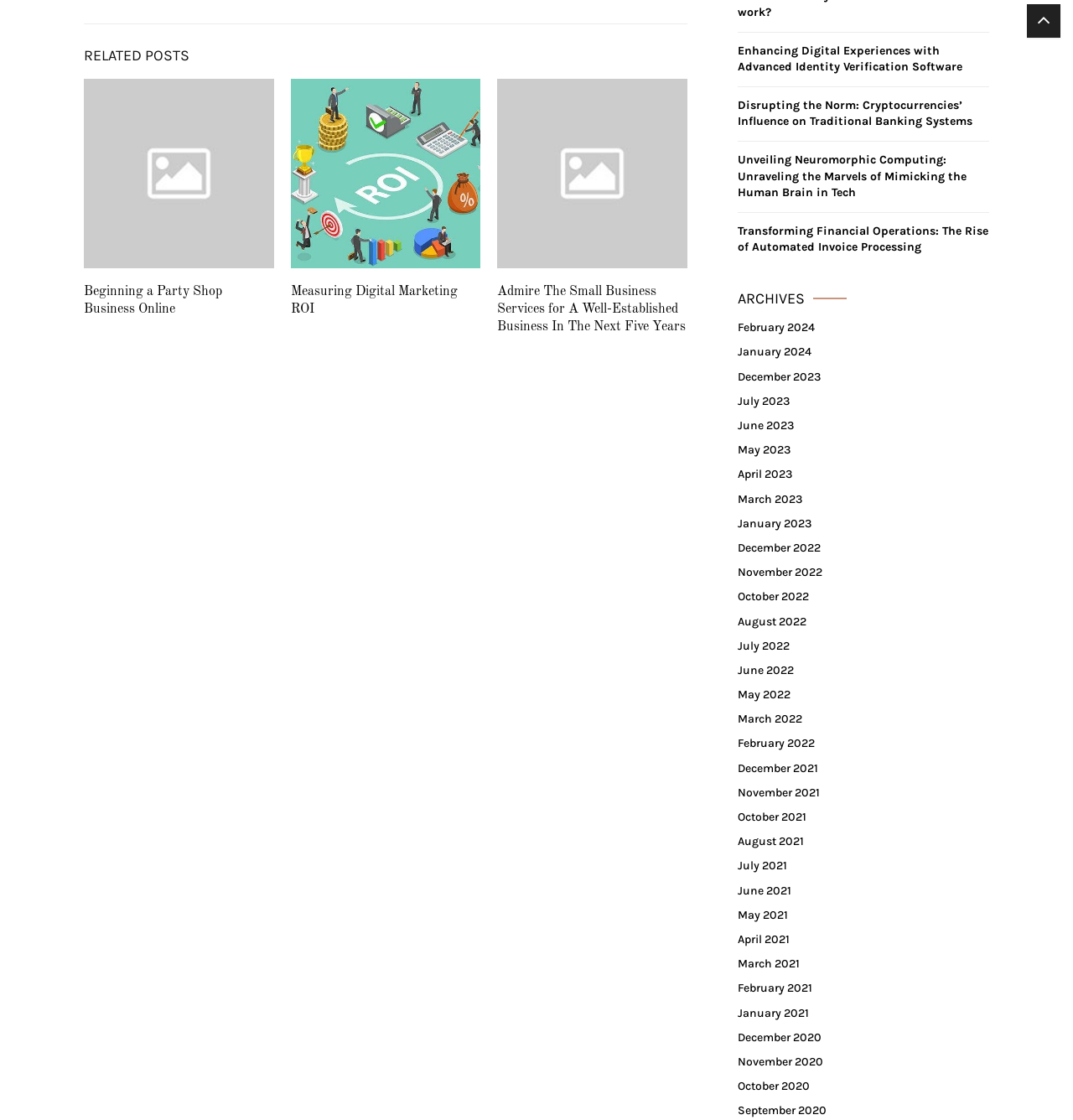What is the text of the first link in the 'RELATED POSTS' section?
Deliver a detailed and extensive answer to the question.

The text of the first link in the 'RELATED POSTS' section is obtained by looking at the link element with the text 'Beginning a Party Shop Business Online' at coordinates [0.078, 0.255, 0.207, 0.282].